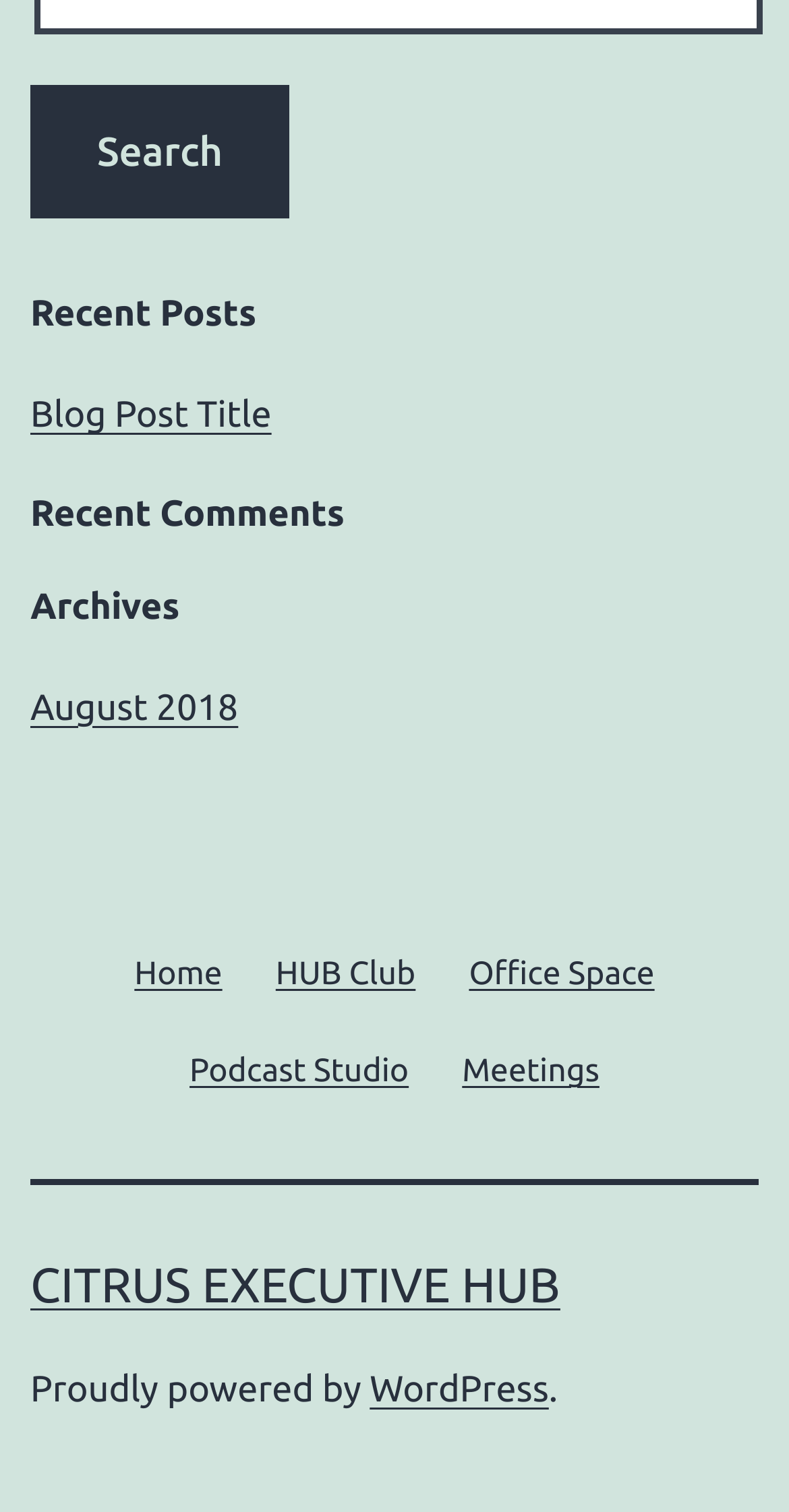Indicate the bounding box coordinates of the element that needs to be clicked to satisfy the following instruction: "Go to August 2018 archives". The coordinates should be four float numbers between 0 and 1, i.e., [left, top, right, bottom].

[0.038, 0.455, 0.302, 0.481]